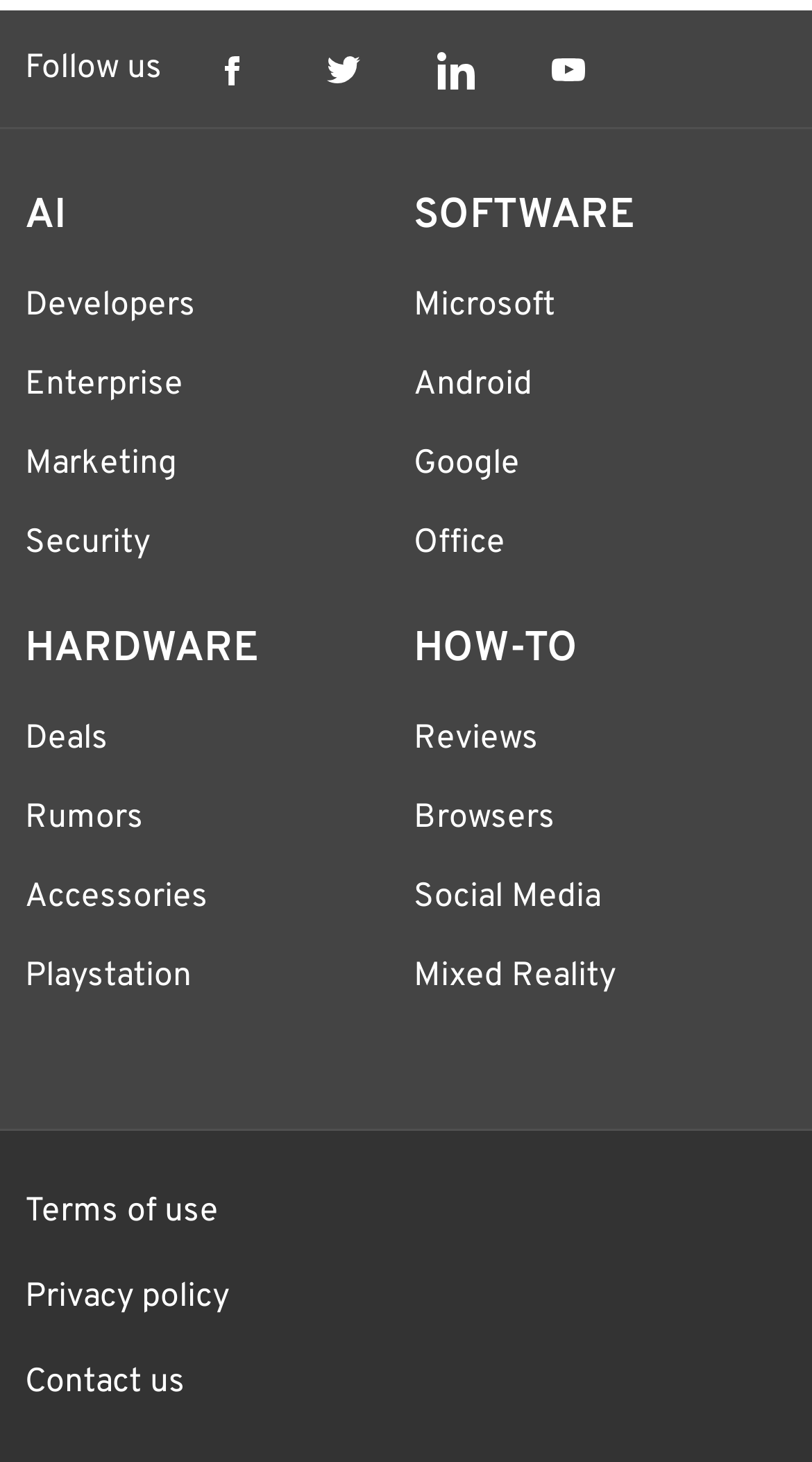What are the social media platforms listed?
Please provide a comprehensive answer based on the information in the image.

By examining the links at the top of the webpage, we can see that the social media platforms listed are Facebook, Twitter, LinkedIn, and YouTube.